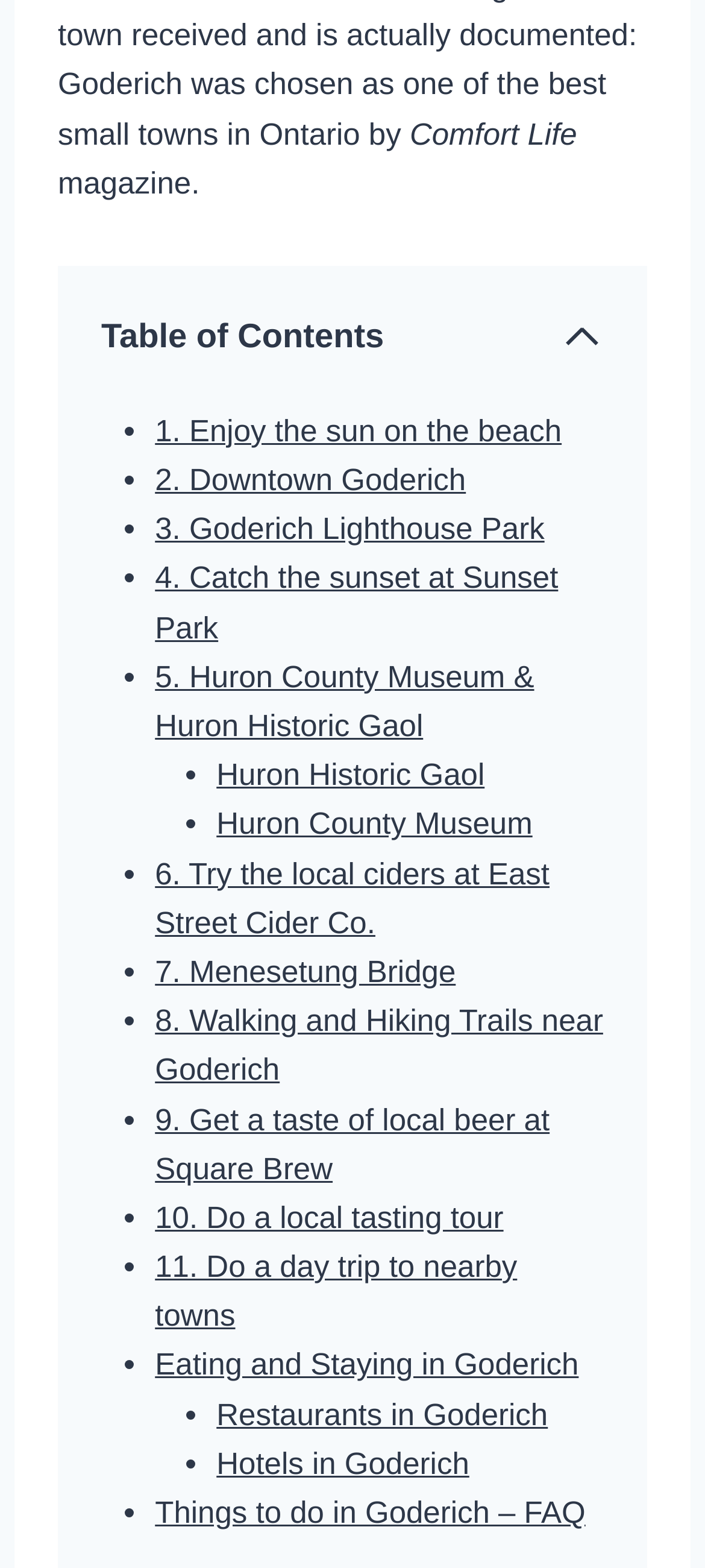Mark the bounding box of the element that matches the following description: "3. Goderich Lighthouse Park".

[0.22, 0.327, 0.772, 0.349]